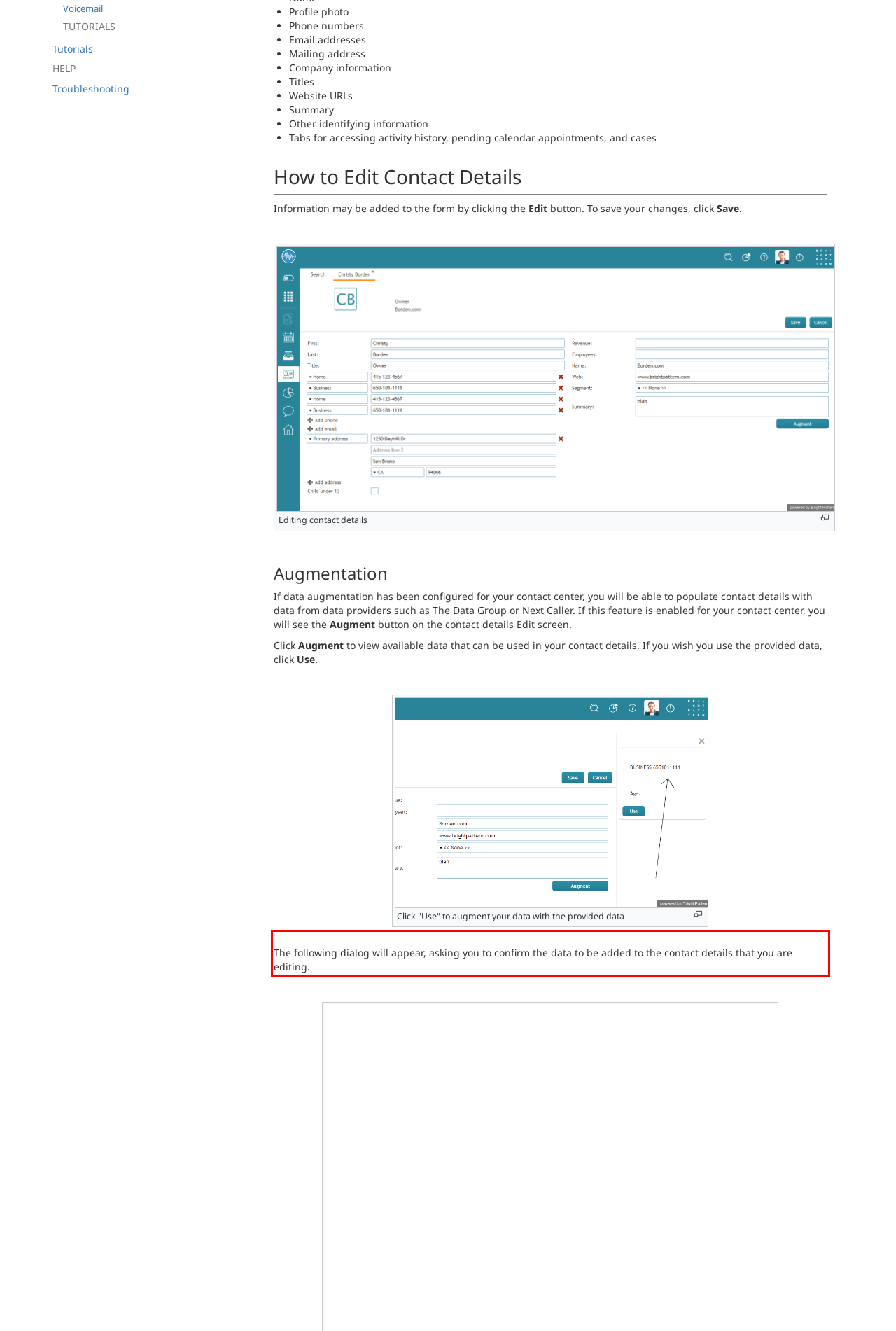The screenshot you have been given contains a UI element surrounded by a red rectangle. Use OCR to read and extract the text inside this red rectangle.

The following dialog will appear, asking you to confirm the data to be added to the contact details that you are editing.